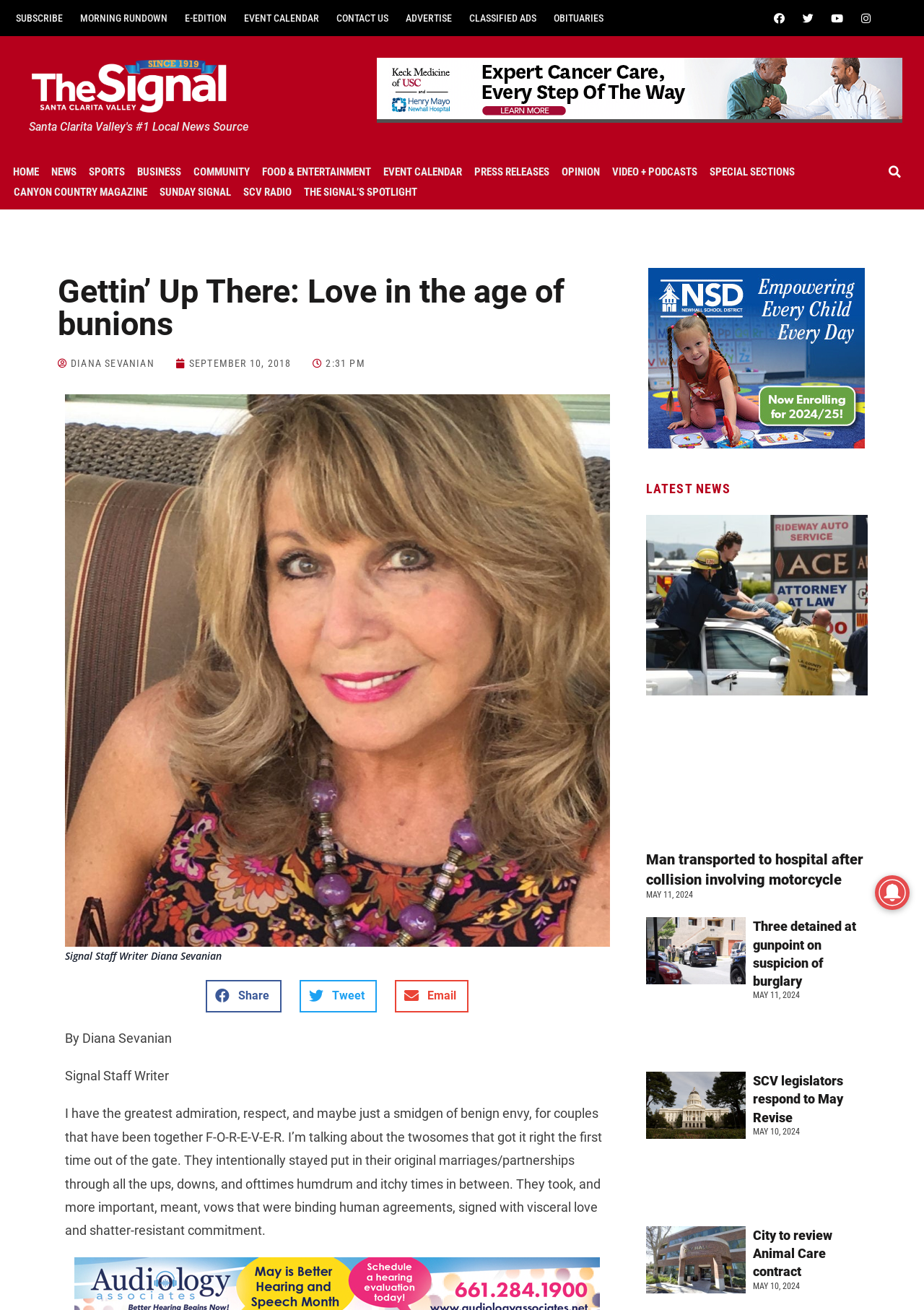Determine the bounding box coordinates of the element that should be clicked to execute the following command: "Read the latest news".

[0.699, 0.364, 0.939, 0.382]